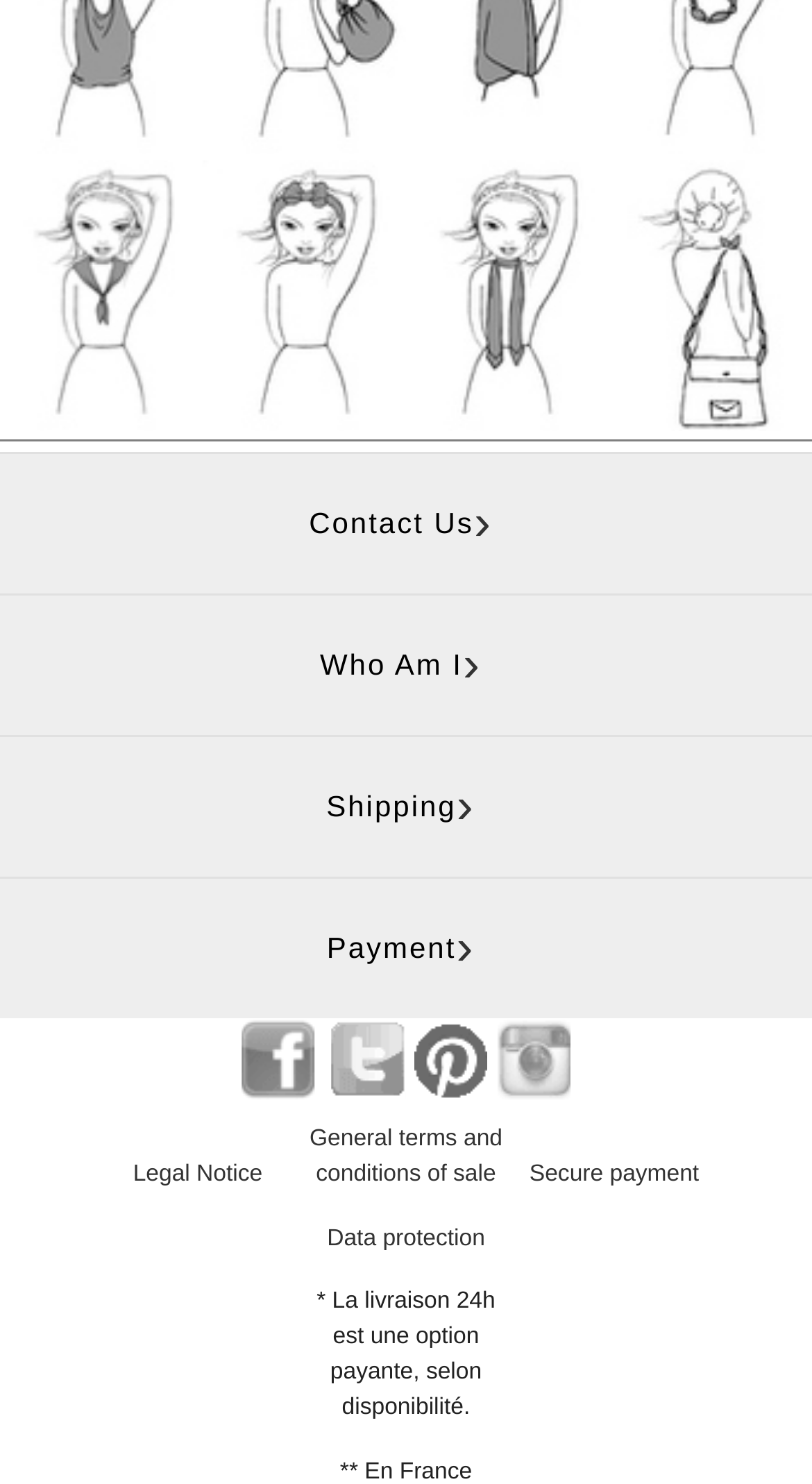Locate the bounding box coordinates of the element that should be clicked to execute the following instruction: "View Who Am I page".

[0.381, 0.411, 0.619, 0.486]